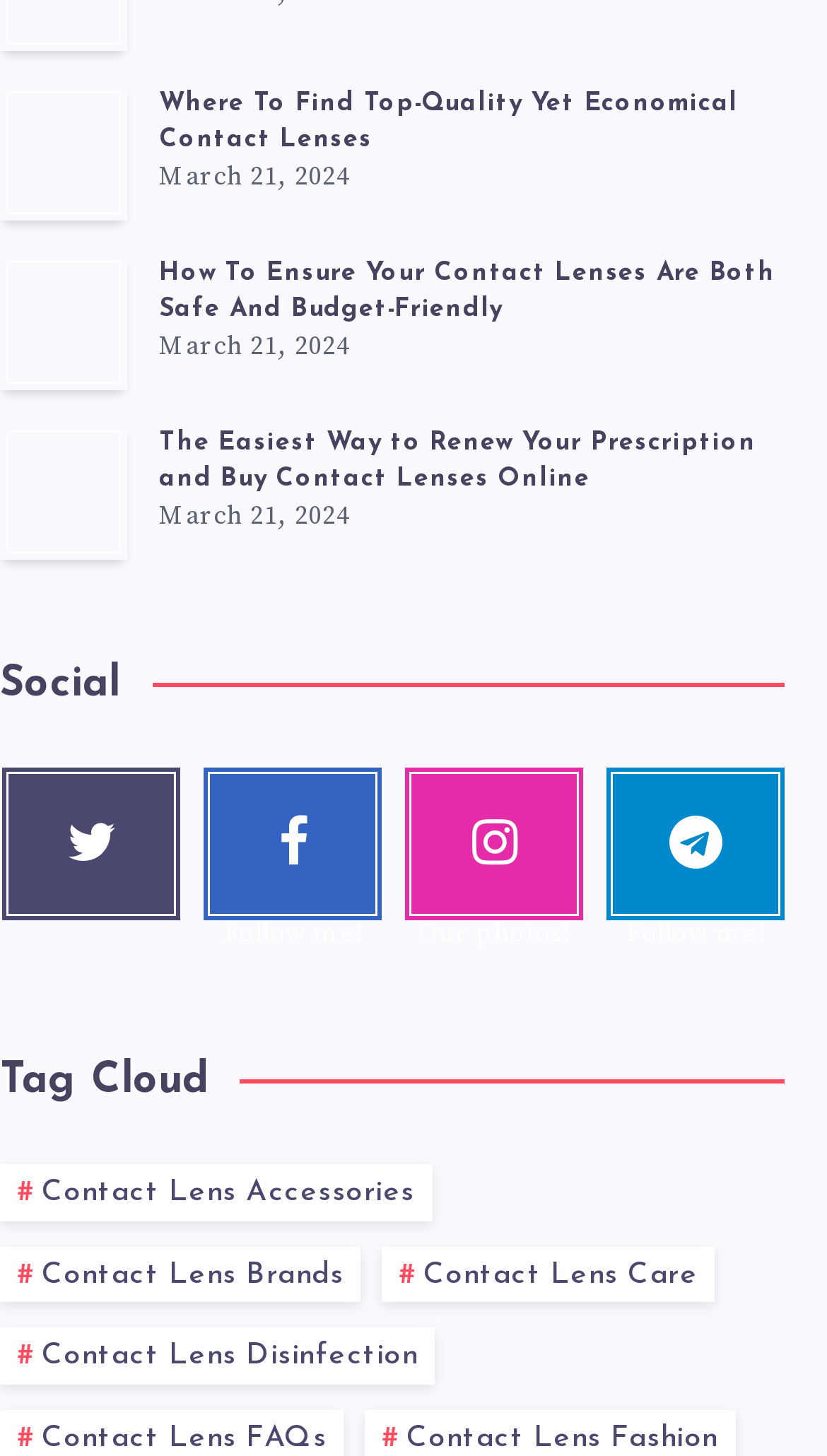Determine the bounding box coordinates for the clickable element required to fulfill the instruction: "View the article about renewing prescription and buying contact lenses online". Provide the coordinates as four float numbers between 0 and 1, i.e., [left, top, right, bottom].

[0.192, 0.292, 0.949, 0.343]